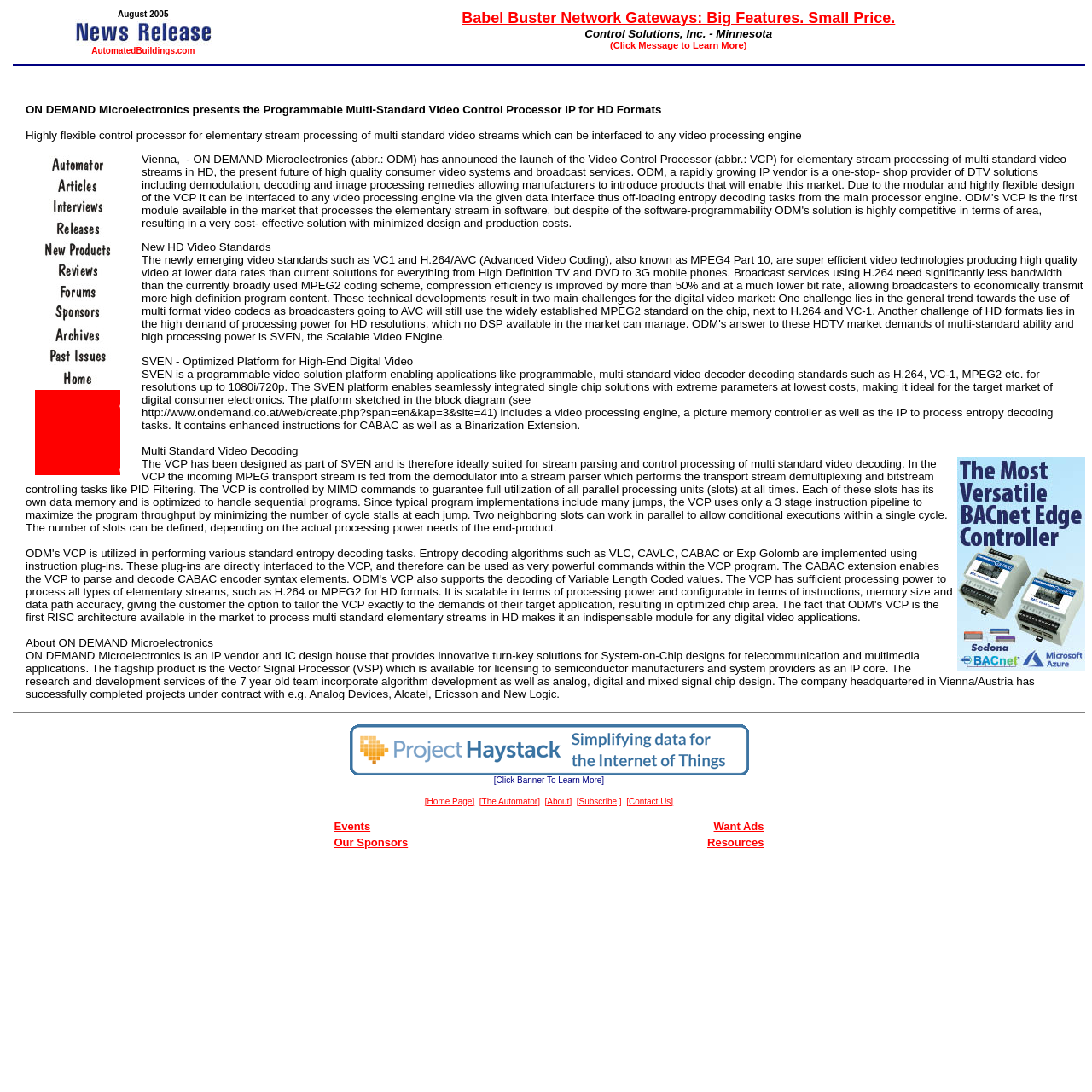Provide the bounding box coordinates for the area that should be clicked to complete the instruction: "Click 'Articles'".

[0.014, 0.167, 0.127, 0.18]